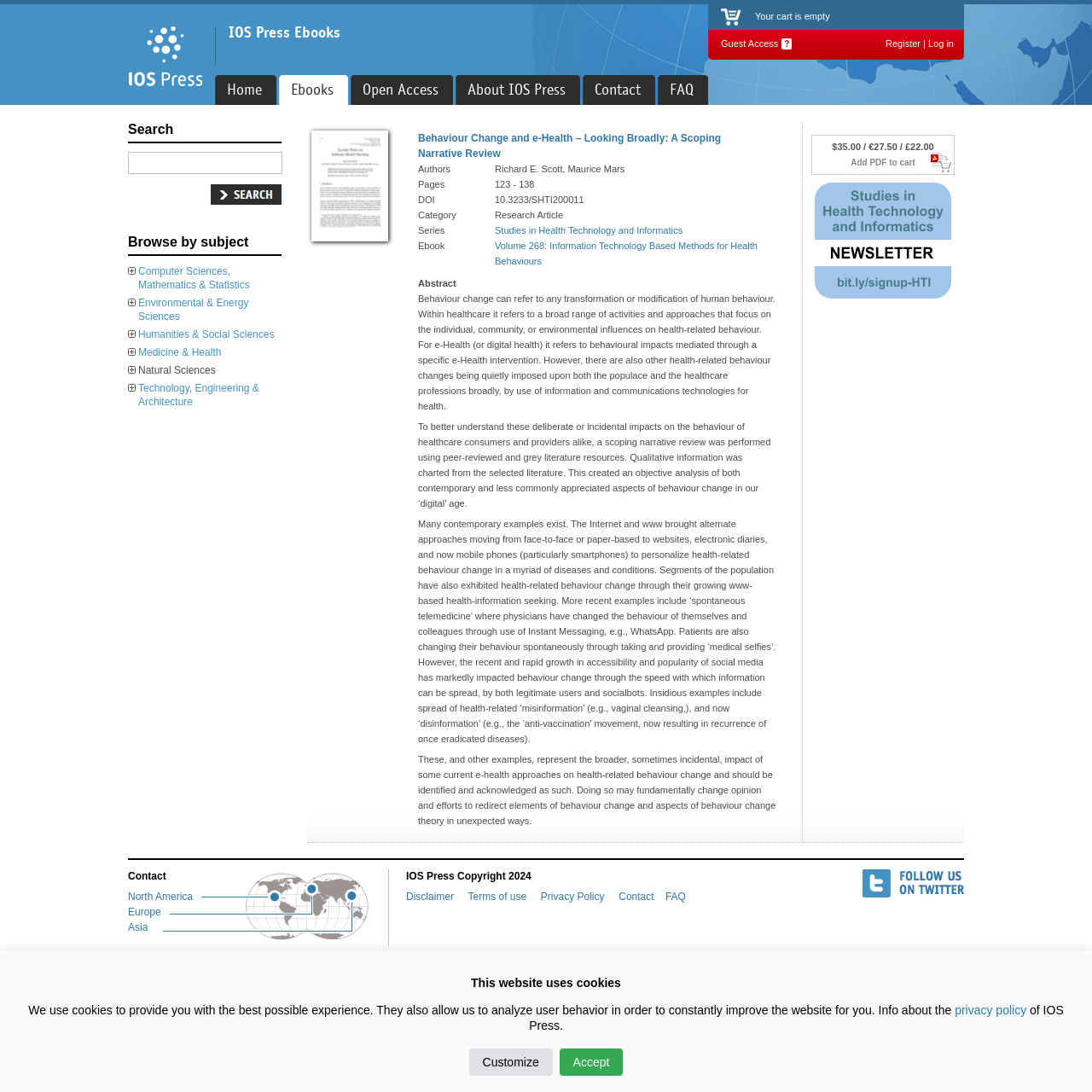Give a detailed explanation of the elements present on the webpage.

This webpage is an ebook page from IOS Press, featuring the book "Behaviour Change and e-Health – Looking Broadly: A Scoping Narrative Review". At the top, there is a header section with an IOS Press logo, a cart icon, and a link to register or log in. Below this, there is a navigation menu with links to Home, Ebooks, Open Access, About IOS Press, Contact, and FAQ.

On the left side, there is a search bar and a table of contents with links to browse by subject, including Computer Sciences, Mathematics & Statistics, Environmental & Energy Sciences, and more.

The main content area displays the ebook's cover image, title, authors, and publication information. Below this, there is a summary of the ebook, which discusses the concept of behavior change in healthcare and the impact of e-Health interventions. The summary is divided into three paragraphs, each describing different aspects of behavior change and e-Health.

On the right side, there is a section with pricing information, a link to add the ebook to the cart, and a link to purchase the PDF. Below this, there is a footer section with links to Contact, Disclaimer, Terms of use, Privacy Policy, and FAQ, as well as social media links.

At the very bottom, there is a notice about the website's use of cookies, with links to the privacy policy and options to customize or accept the cookie settings.